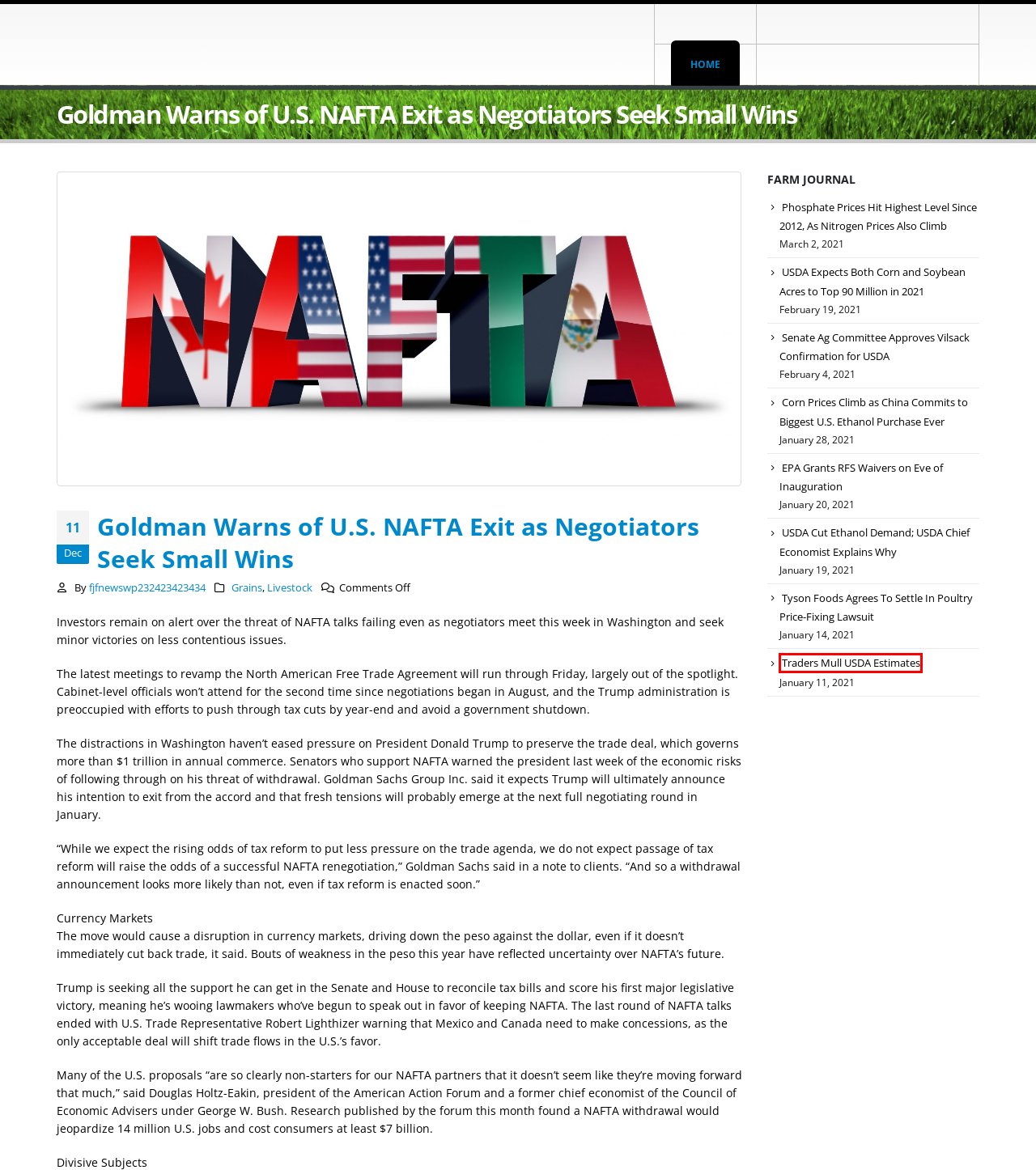Given a webpage screenshot with a red bounding box around a particular element, identify the best description of the new webpage that will appear after clicking on the element inside the red bounding box. Here are the candidates:
A. House Passes The 2018 Farm Bill In Landslide Vote
B. EPA Grants RFS Waivers on Eve of Inauguration
C. Traders Mull USDA Estimates
D. fjfnewswp232423423434
E. Corn Prices Climb as China Commits to Biggest U.S. Ethanol Purchase Ever
F. Senate Ag Committee Approves Vilsack Confirmation for USDA
G. Phosphate Prices Hit Highest Level Since 2012, As Nitrogen Prices Also Climb
H. Livestock

C